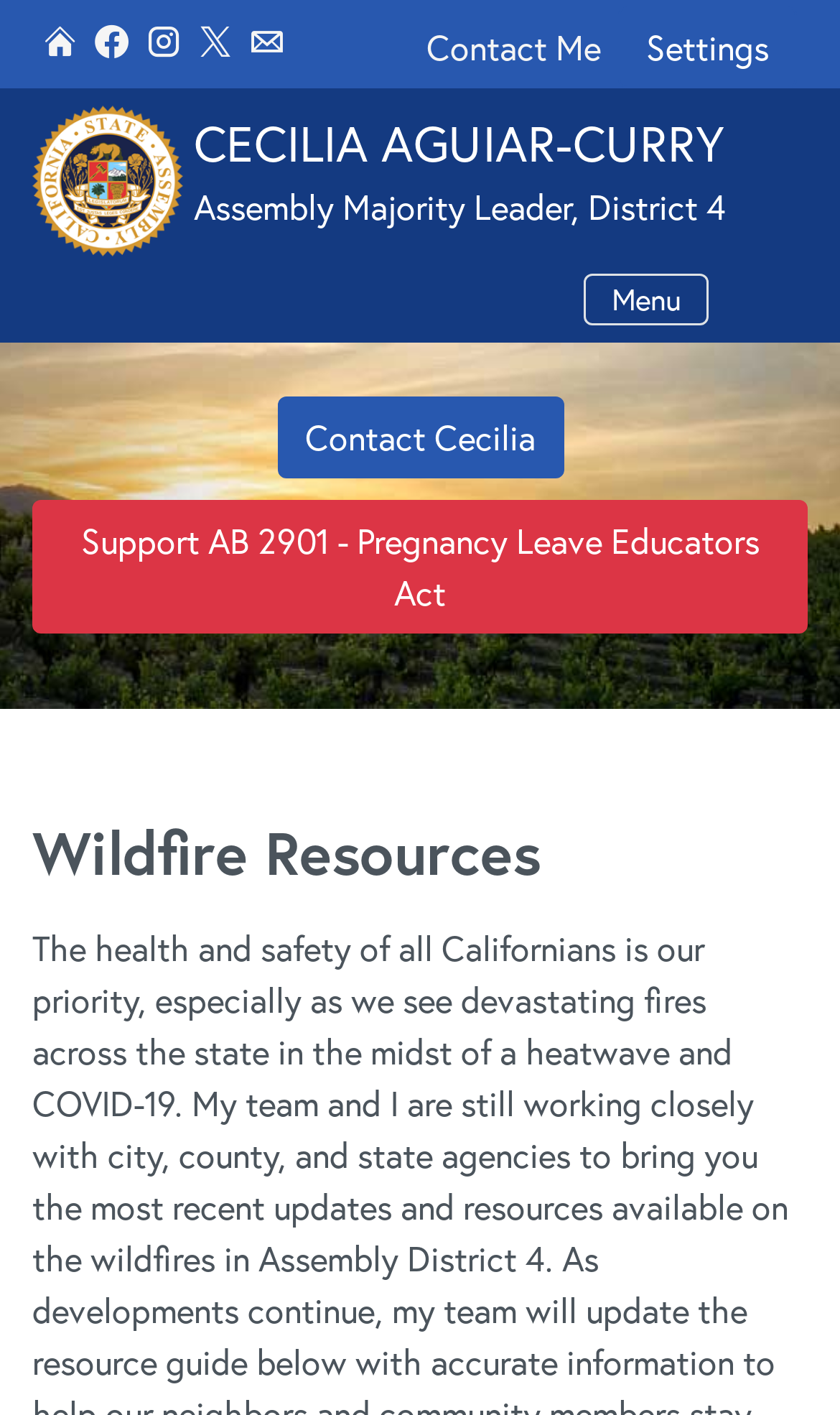Identify the bounding box coordinates of the area you need to click to perform the following instruction: "Contact Cecilia".

[0.329, 0.28, 0.671, 0.338]